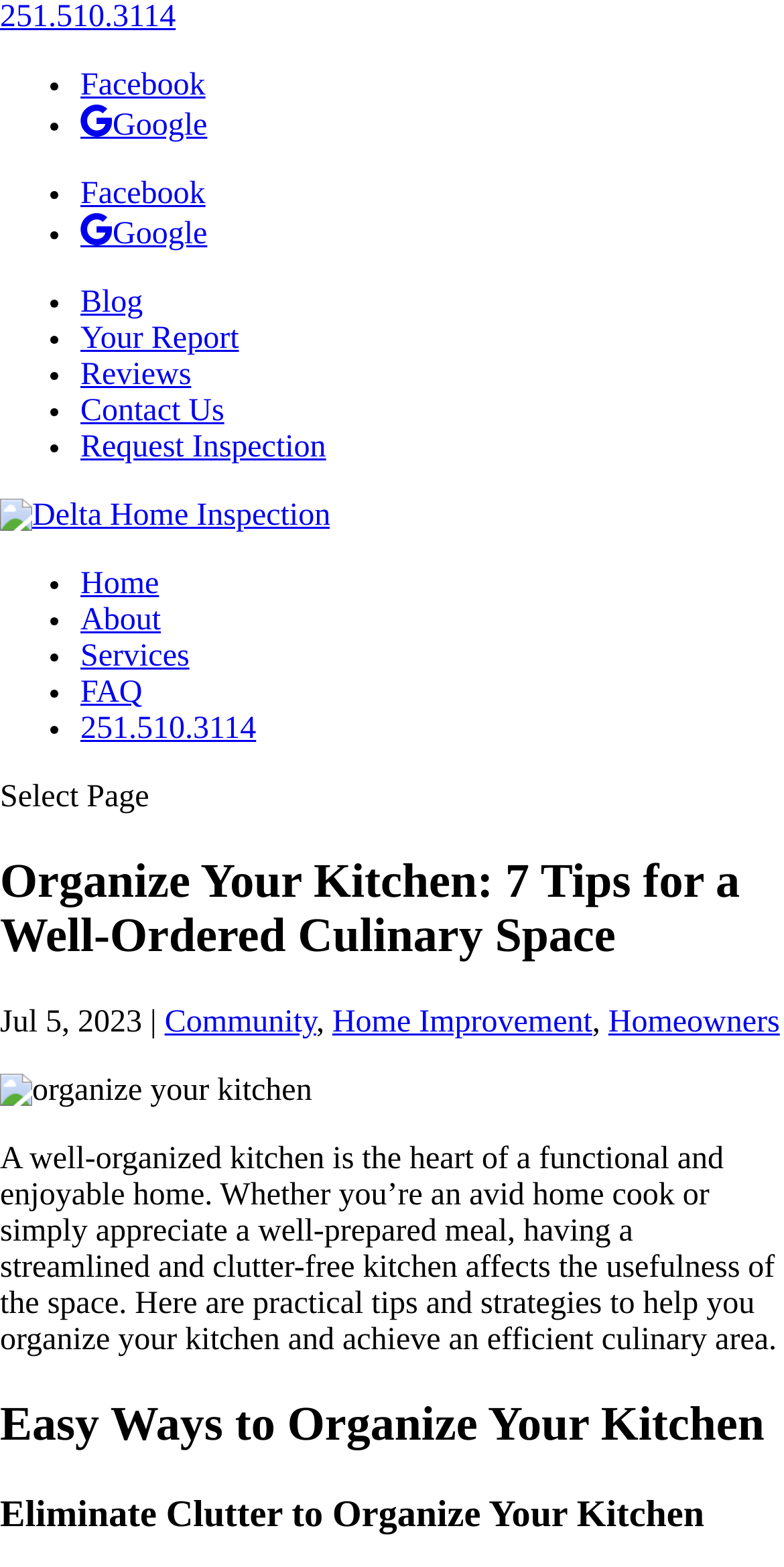Kindly determine the bounding box coordinates for the clickable area to achieve the given instruction: "Request an Inspection".

[0.103, 0.275, 0.416, 0.296]